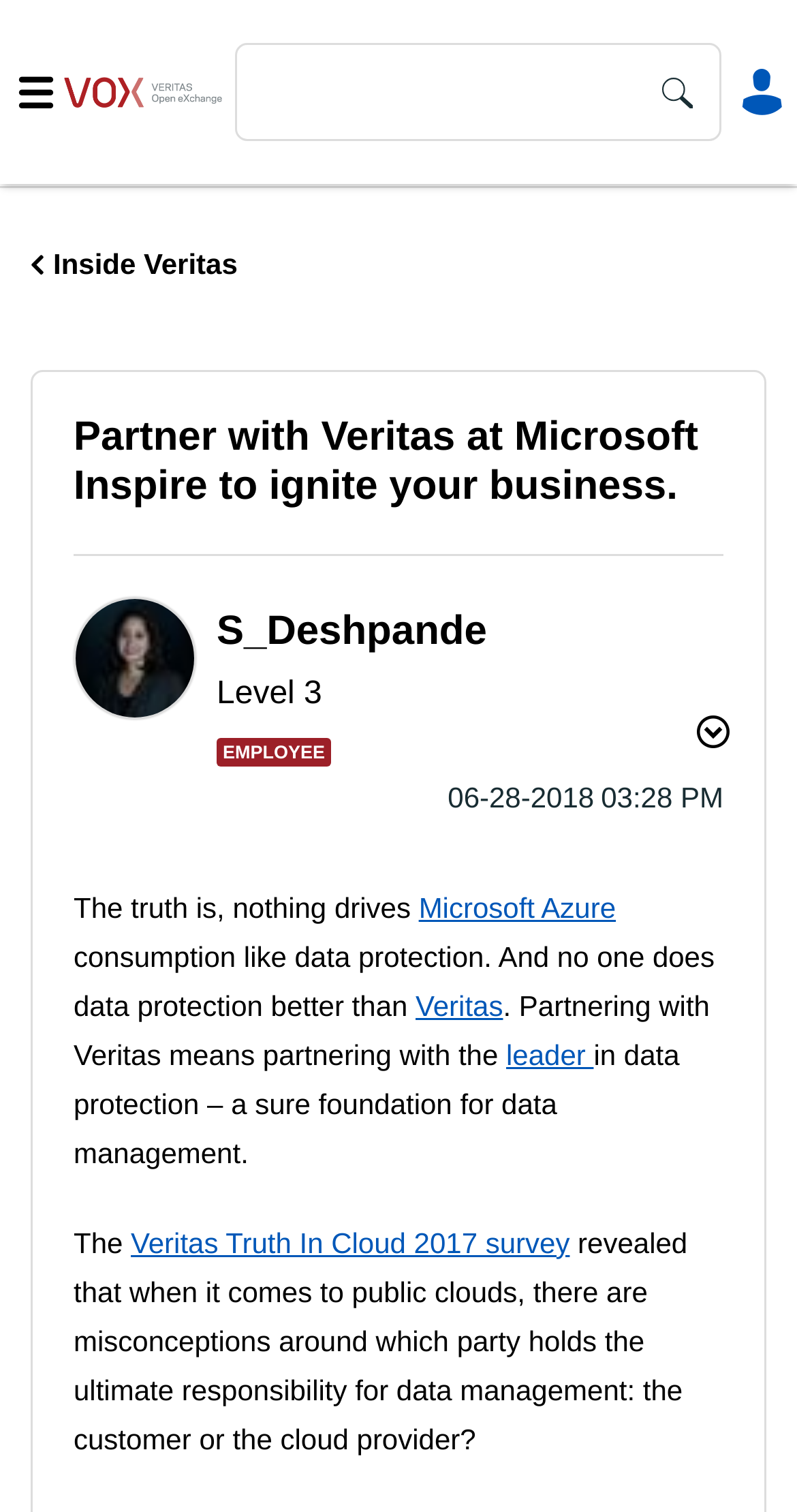What is the survey mentioned in the webpage?
Answer with a single word or phrase by referring to the visual content.

Veritas Truth In Cloud 2017 survey